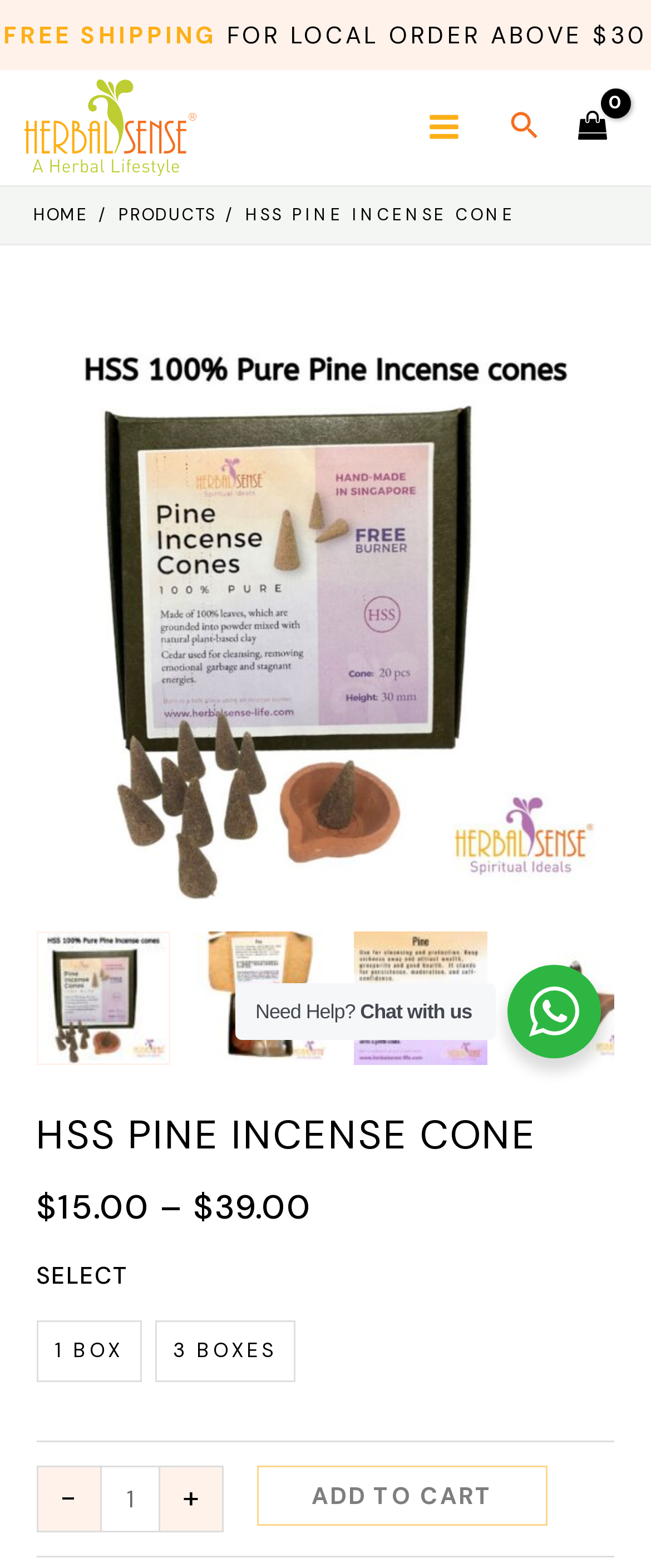Kindly determine the bounding box coordinates for the clickable area to achieve the given instruction: "Add product to cart".

[0.396, 0.935, 0.841, 0.973]